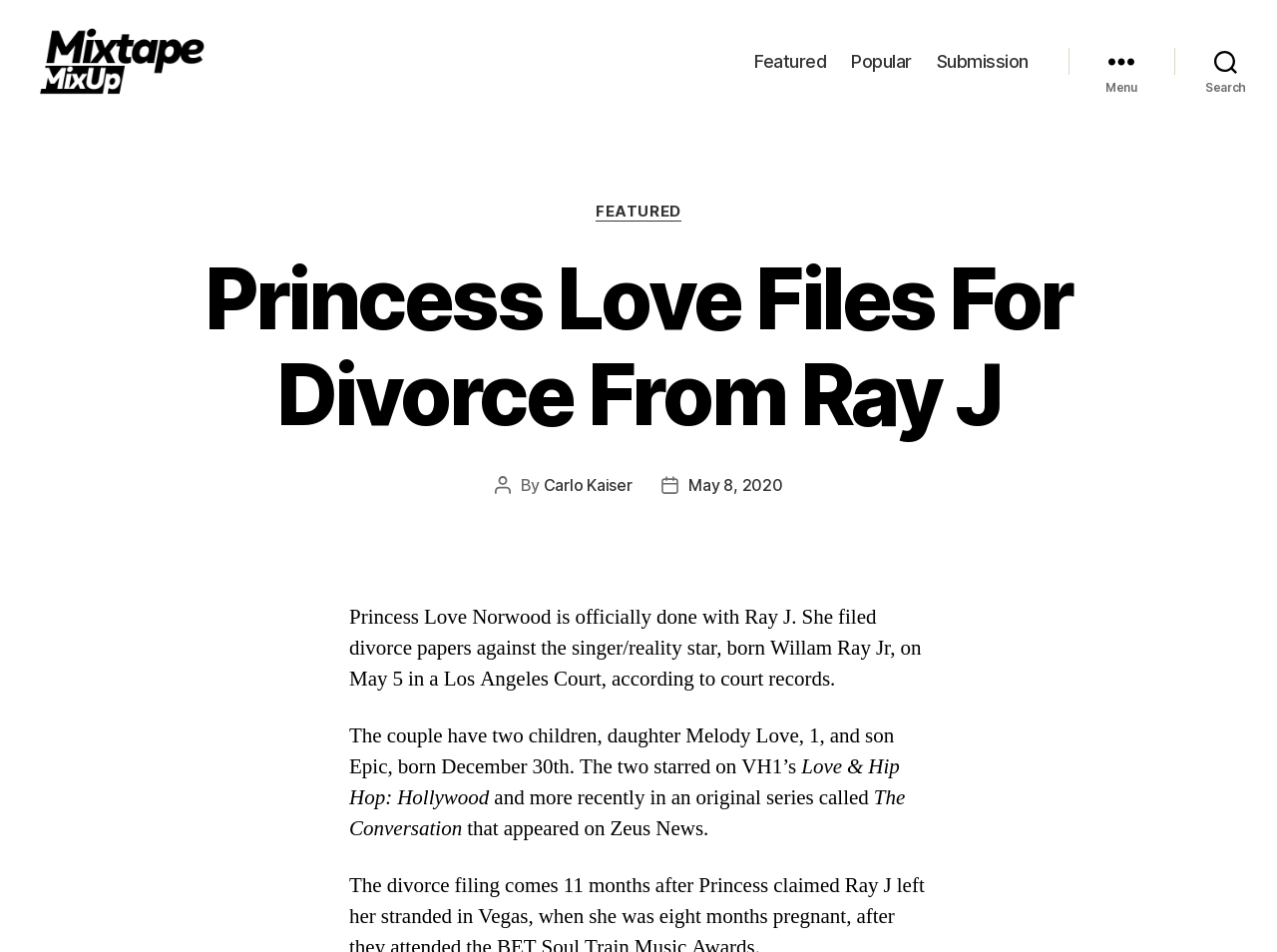Please extract the webpage's main title and generate its text content.

Princess Love Files For Divorce From Ray J